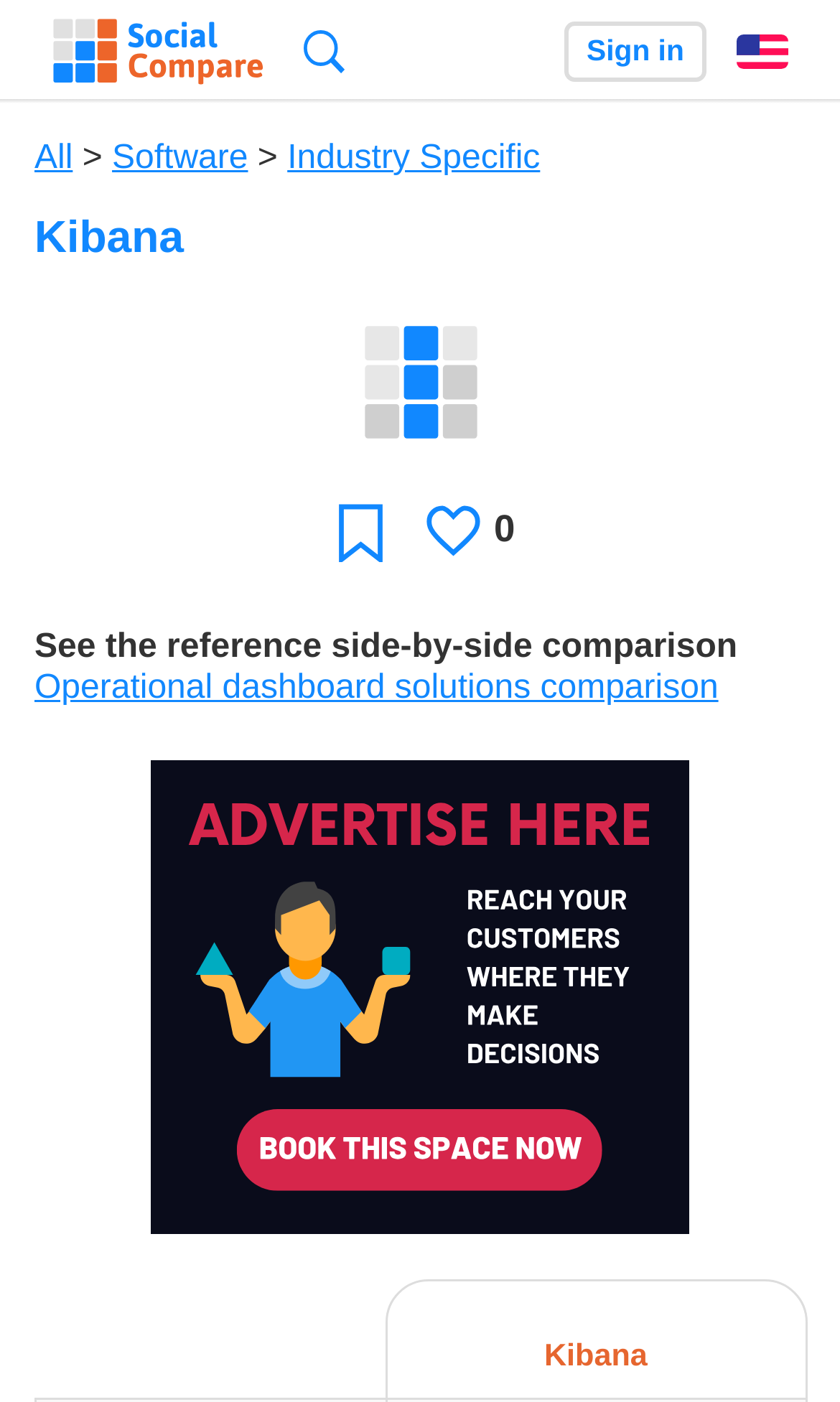Indicate the bounding box coordinates of the clickable region to achieve the following instruction: "Sign in to the website."

[0.673, 0.016, 0.84, 0.058]